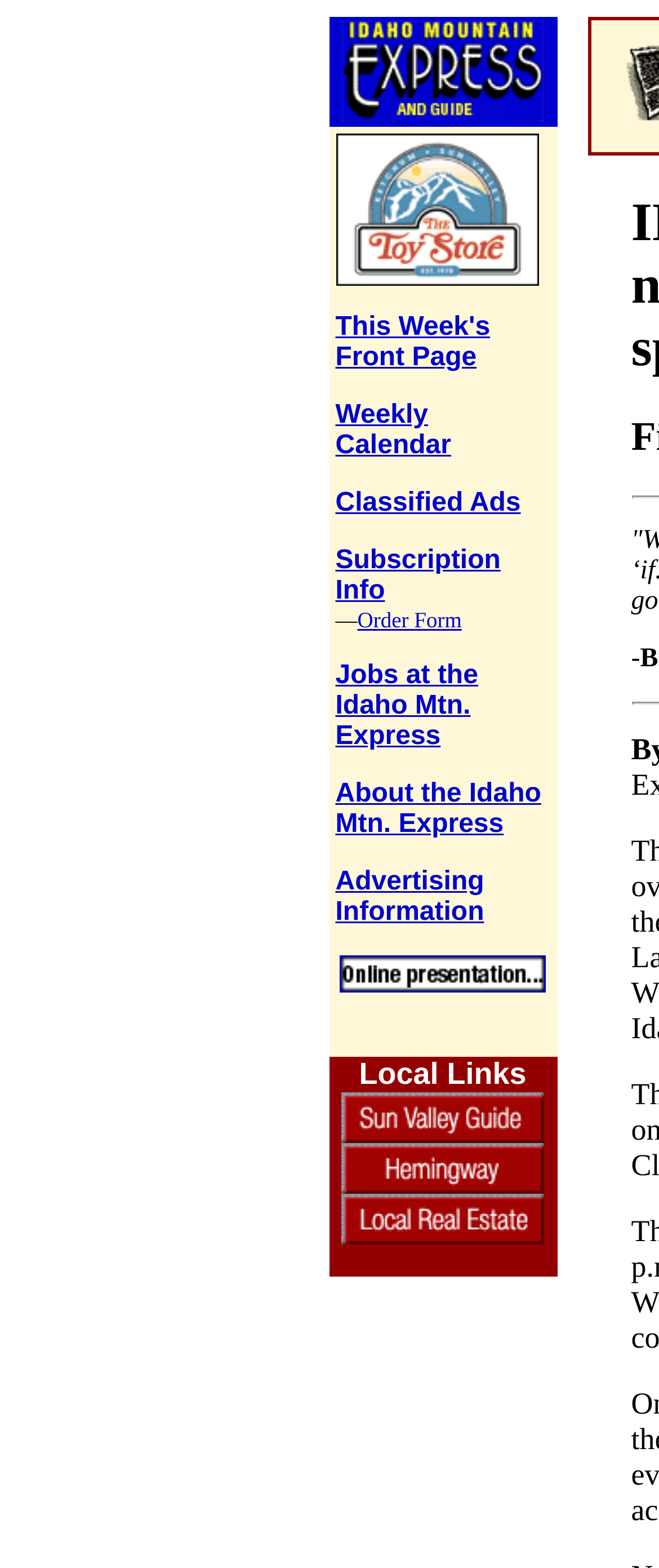How many links are there in the top navigation bar?
Look at the image and provide a short answer using one word or a phrase.

10